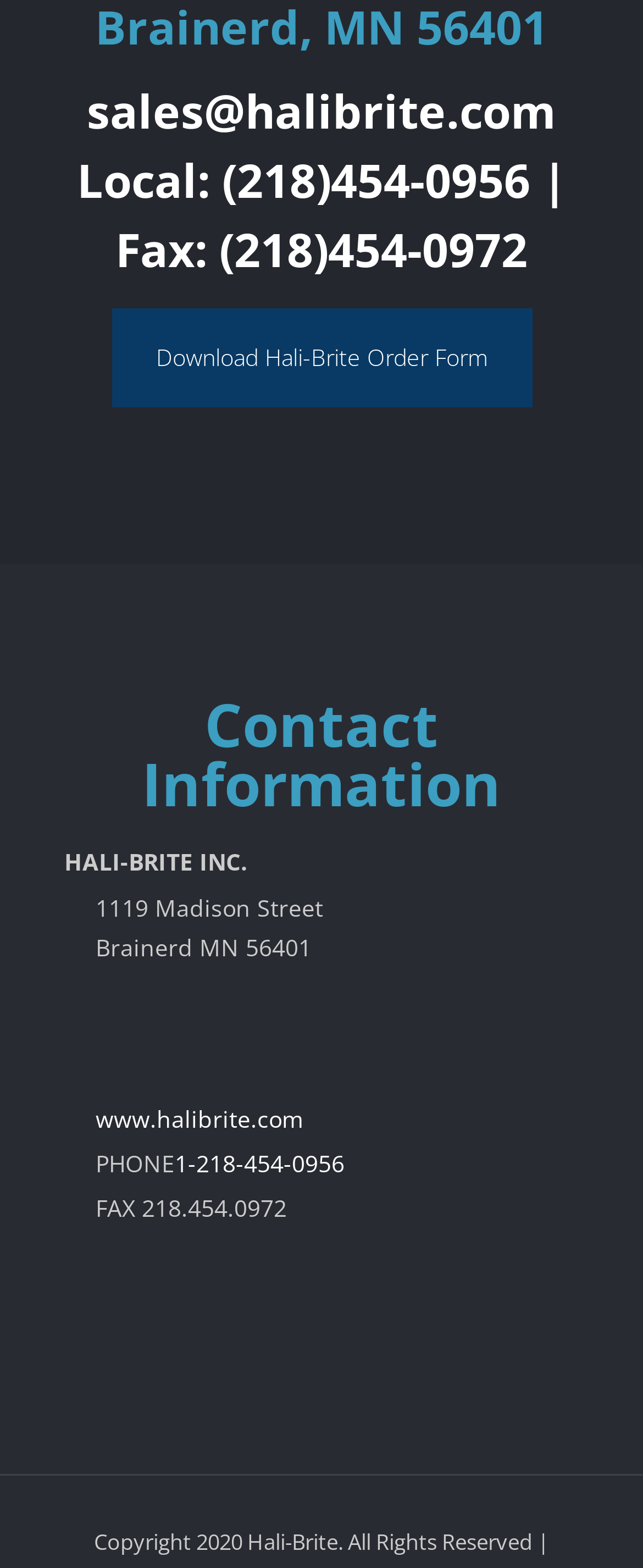What is the company's phone number?
Using the information from the image, give a concise answer in one word or a short phrase.

1-218-454-0956